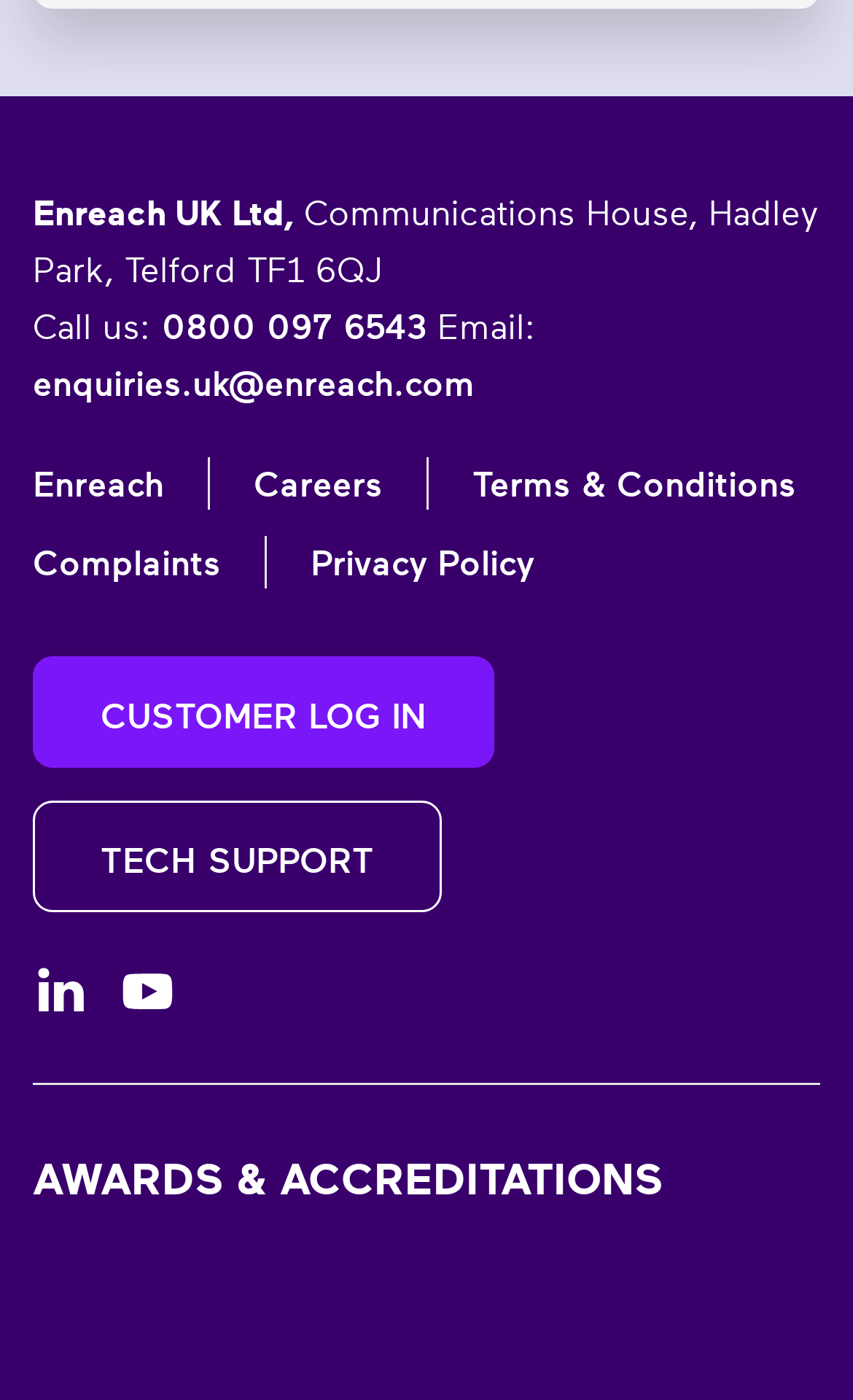What is the phone number?
By examining the image, provide a one-word or phrase answer.

0800 097 6543